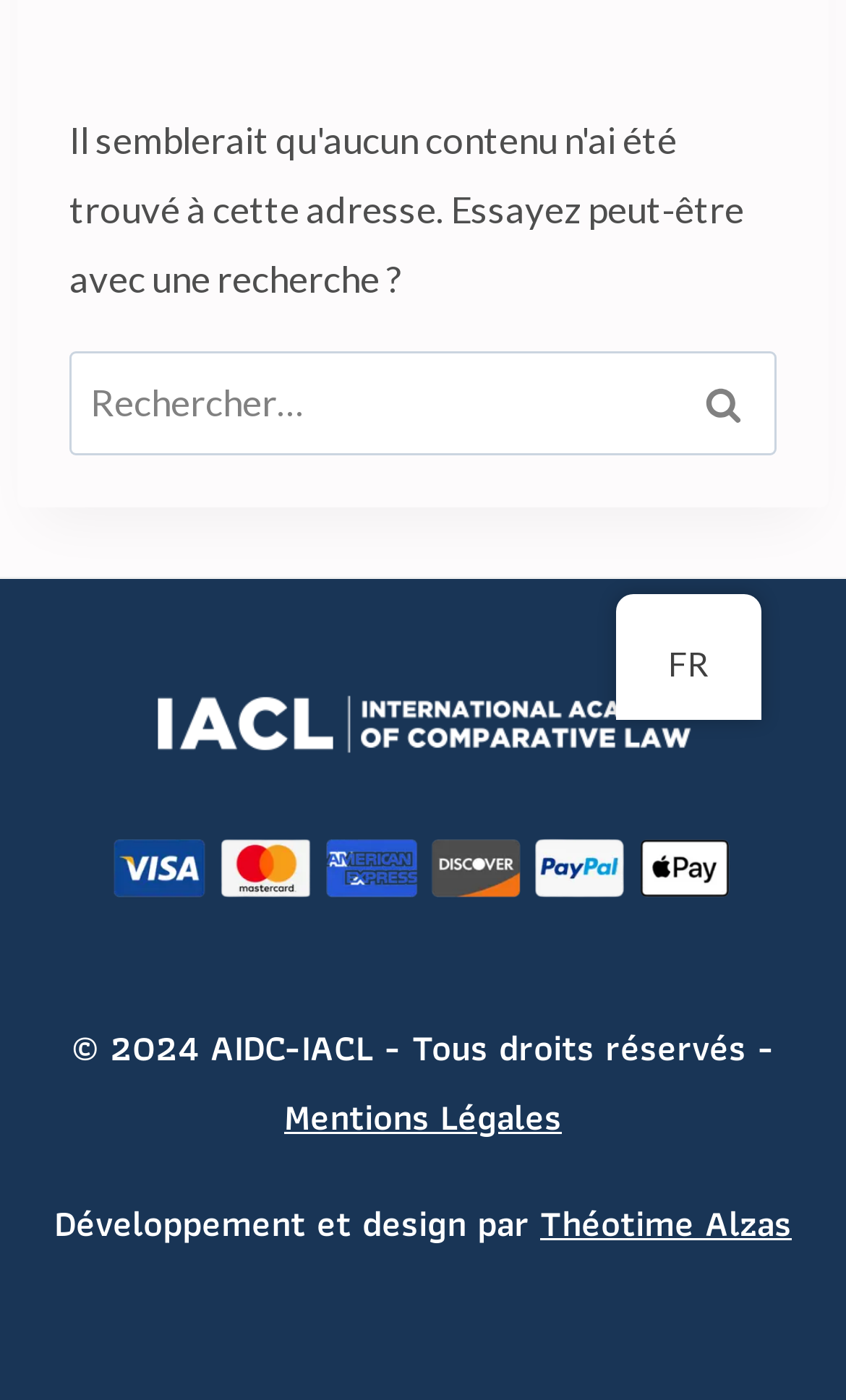Identify the bounding box for the UI element described as: "parent_node: Rechercher : value="Rechercher"". Ensure the coordinates are four float numbers between 0 and 1, formatted as [left, top, right, bottom].

[0.79, 0.251, 0.918, 0.325]